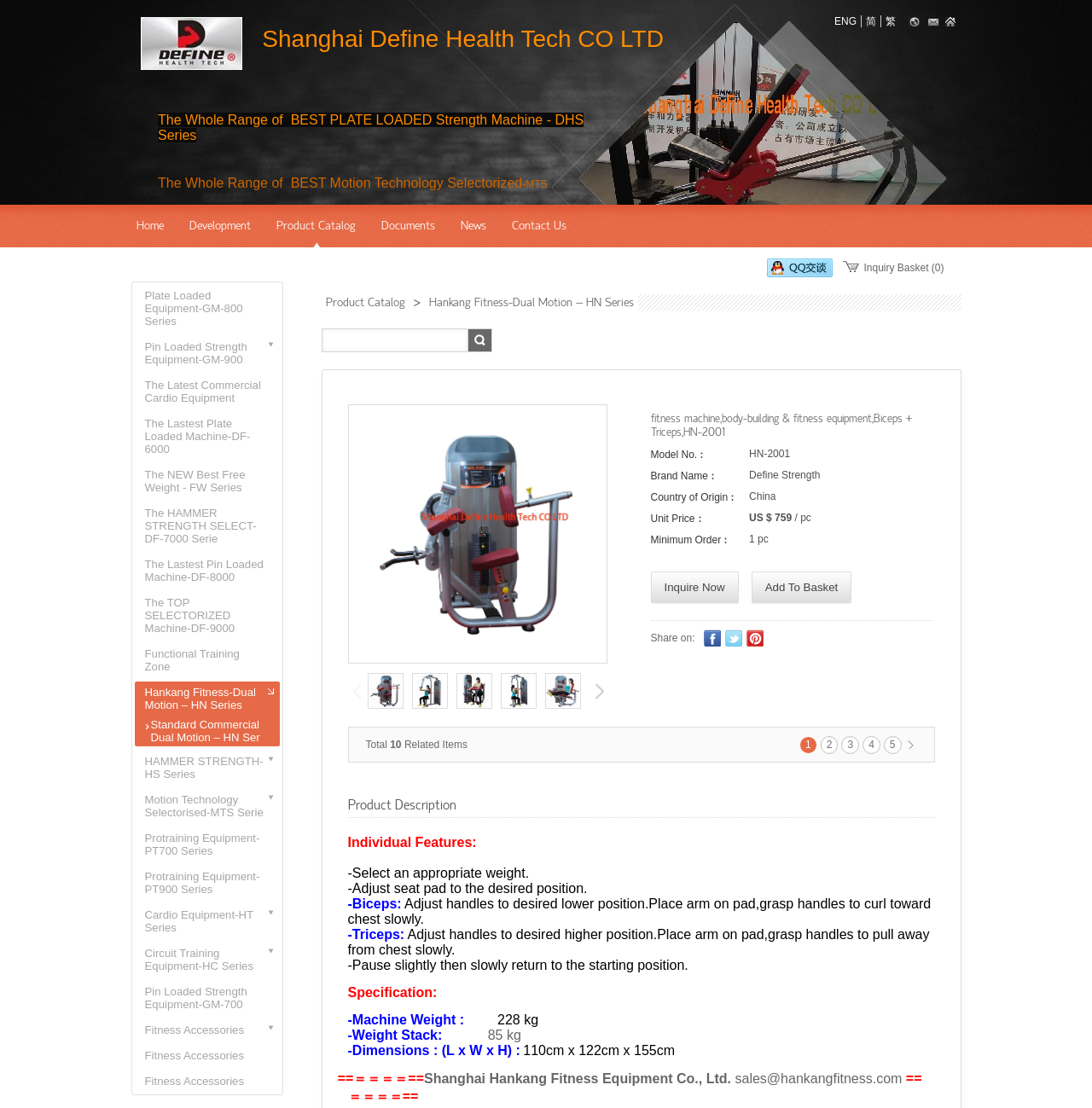Could you highlight the region that needs to be clicked to execute the instruction: "View the 'Hankang Fitness-Dual Motion – HN Series' product"?

[0.389, 0.266, 0.584, 0.281]